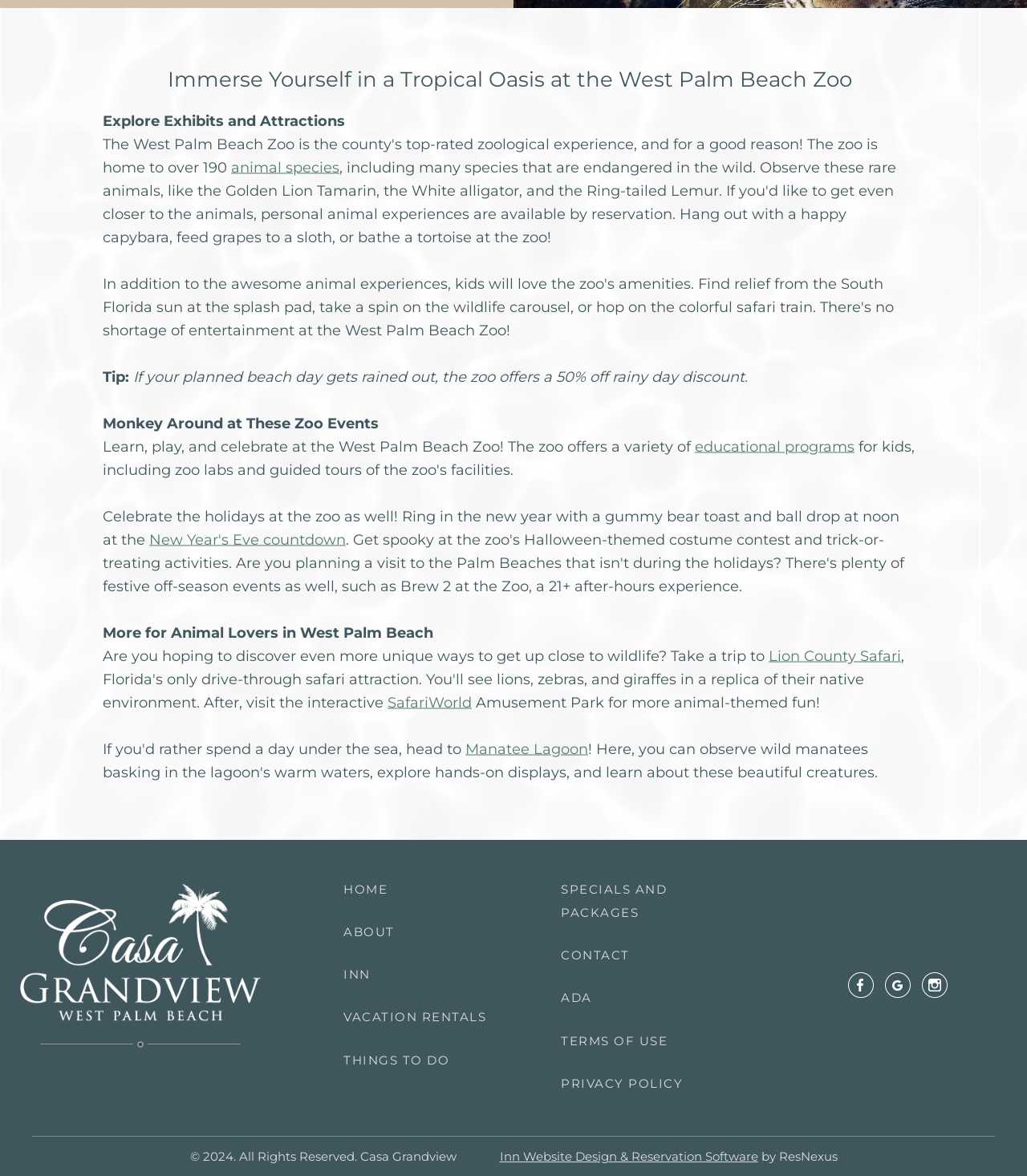Specify the bounding box coordinates (top-left x, top-left y, bottom-right x, bottom-right y) of the UI element in the screenshot that matches this description: Vacation Rentals

[0.335, 0.858, 0.474, 0.871]